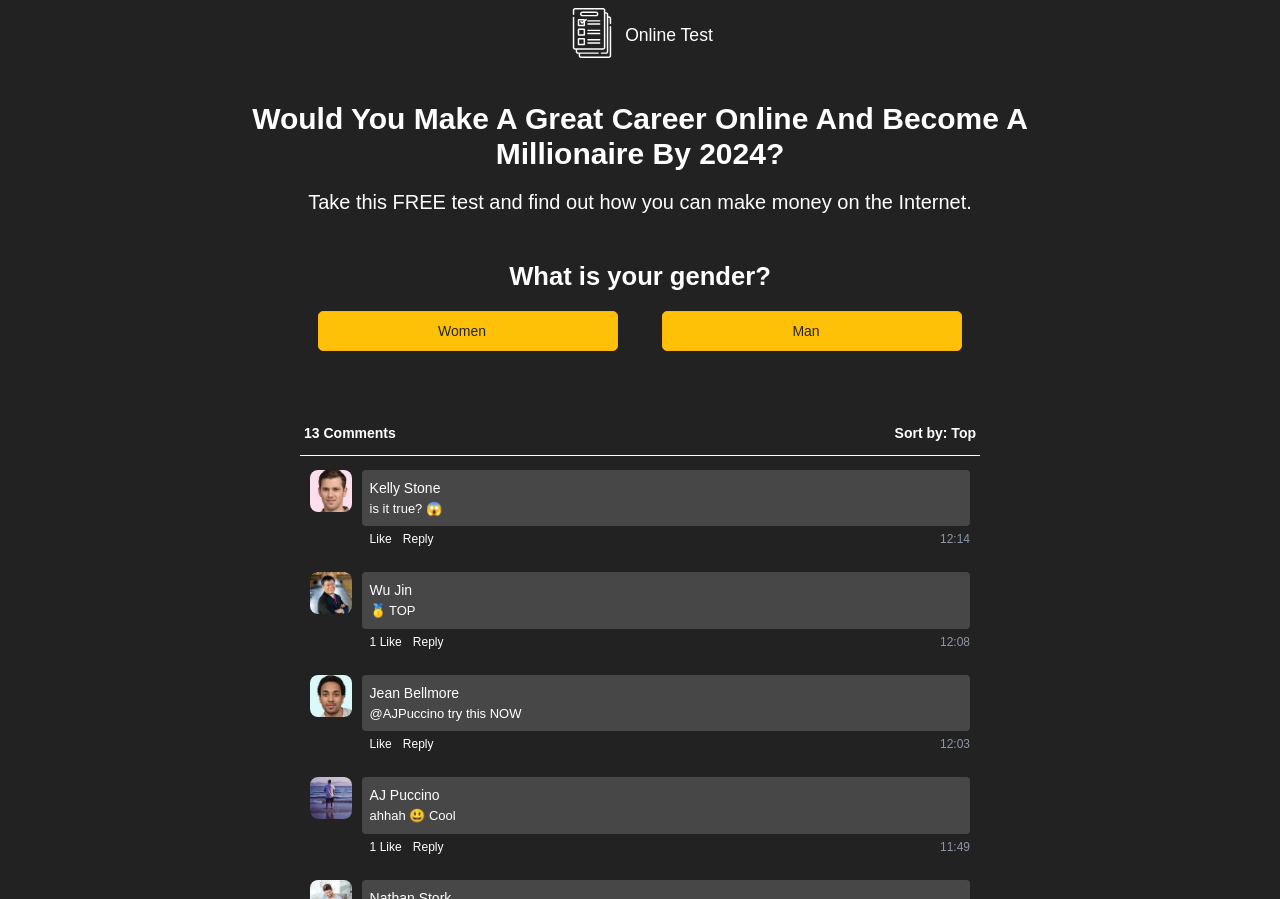Please specify the bounding box coordinates of the clickable section necessary to execute the following command: "Click the 'Like' button".

[0.289, 0.59, 0.306, 0.61]